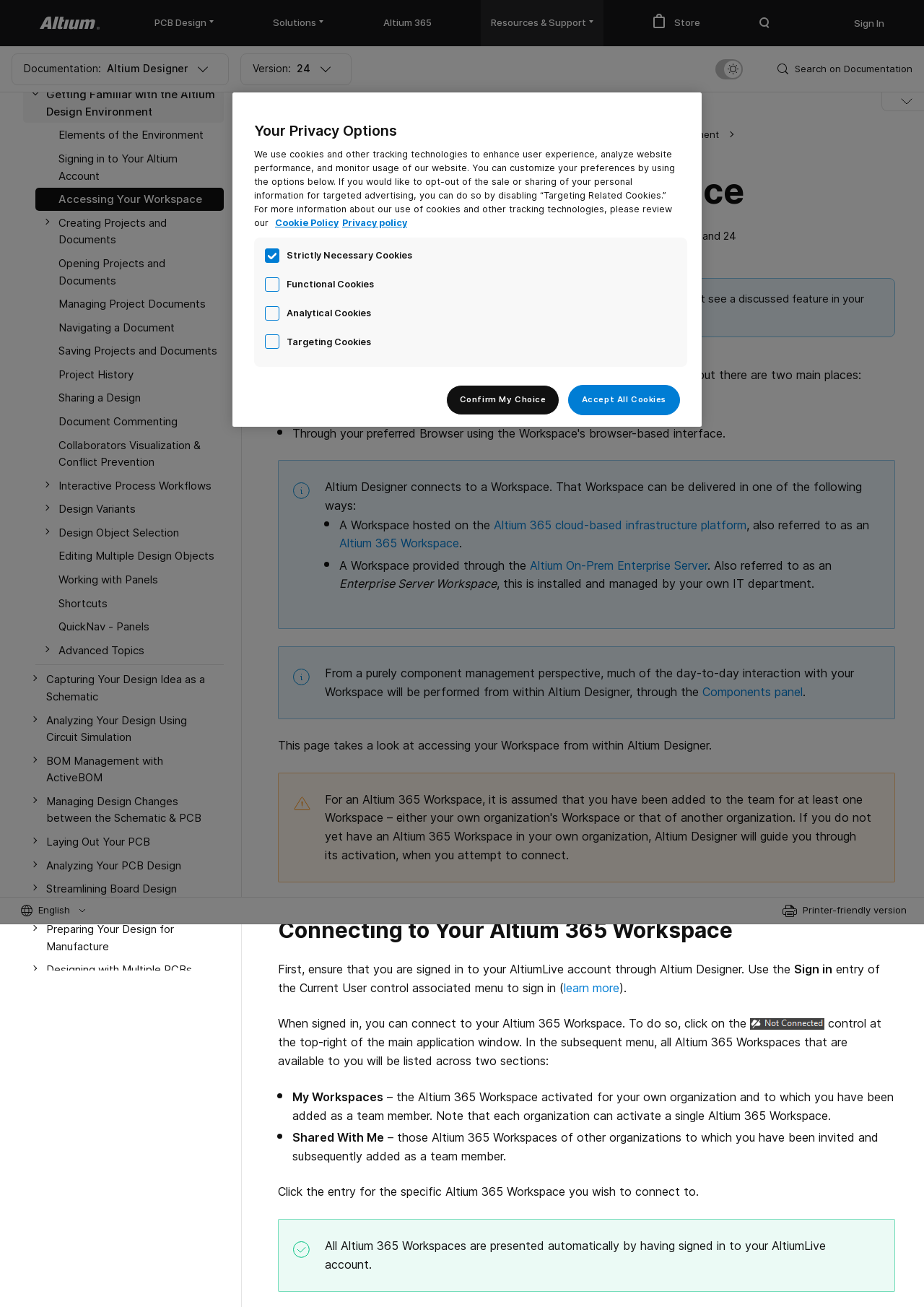Describe the webpage meticulously, covering all significant aspects.

This webpage is about accessing an Altium 365 Workspace or Concord Pro Workspace from within Altium Designer. The page is divided into several sections, with a navigation menu at the top and a search bar at the top right corner. 

At the top, there are several links, including "PCB Design", "Solutions", "Altium 365", "Resources & Support", and "Store". Below these links, there is a section with the title "Documentation" and a link to "Altium Designer Documentation". 

The main content of the page is divided into several sections, with headings and subheadings. The first section is about accessing the workspace, with a heading "Accessing Your Workspace" and a brief description. Below this, there are links to related topics, such as "Getting Familiar with the Altium Design Environment" and "Signing in to Your Altium Account". 

The page also has a section with a list of features, including "Creating Projects and Documents", "Opening Projects and Documents", and "Managing Project Documents". Each feature has a brief description and a link to more information. 

At the bottom of the page, there is a section with quick links to other related topics, such as "Using Altium Documentation" and "Documentation Copyright Information". There is also a link to the "Knowledge Base" and "Altium Documentation - Home".